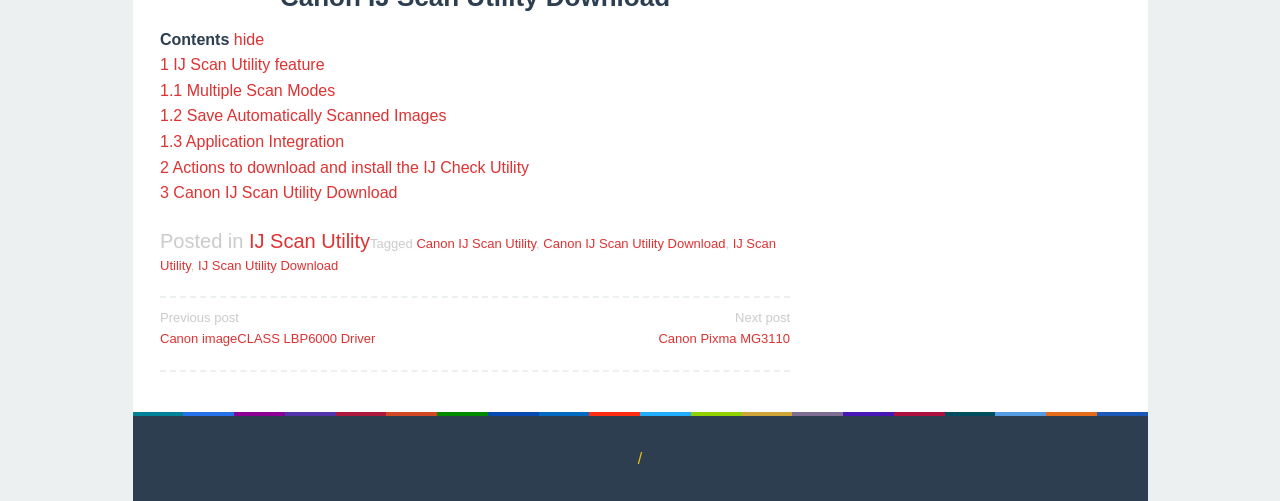Specify the bounding box coordinates of the area to click in order to follow the given instruction: "View 'Canon IJ Scan Utility Download'."

[0.125, 0.368, 0.311, 0.402]